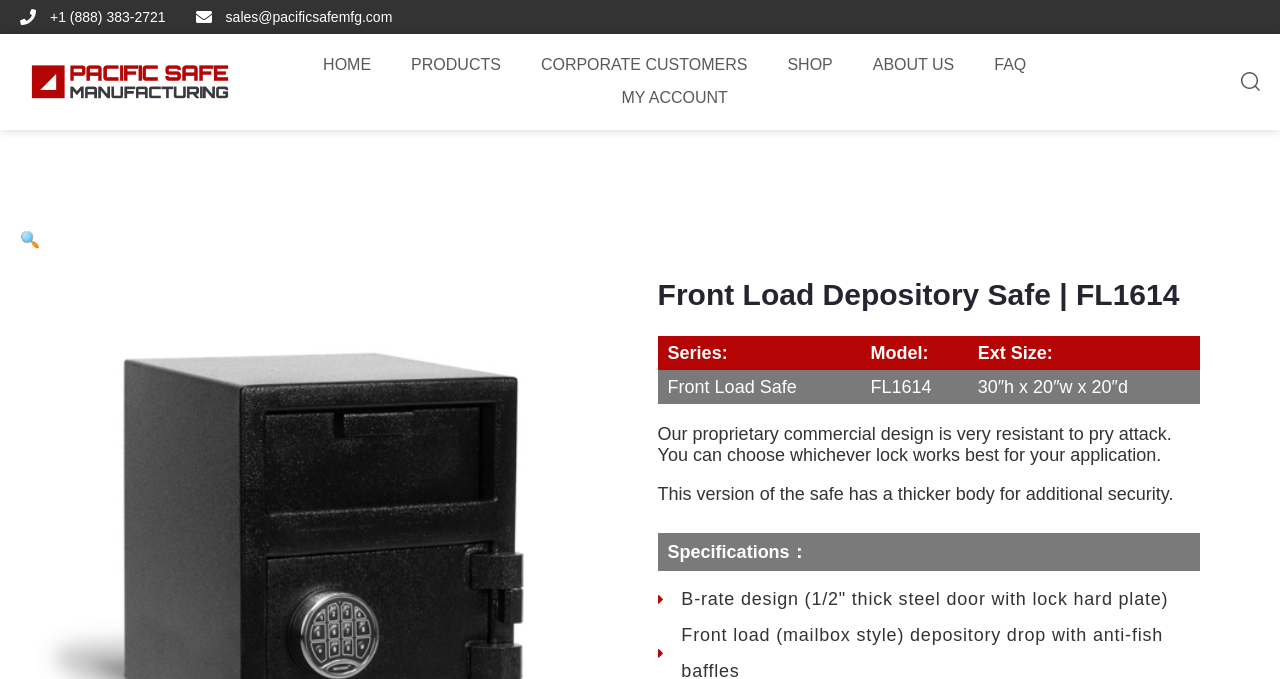What is the purpose of the search box?
Refer to the image and provide a one-word or short phrase answer.

to search the website